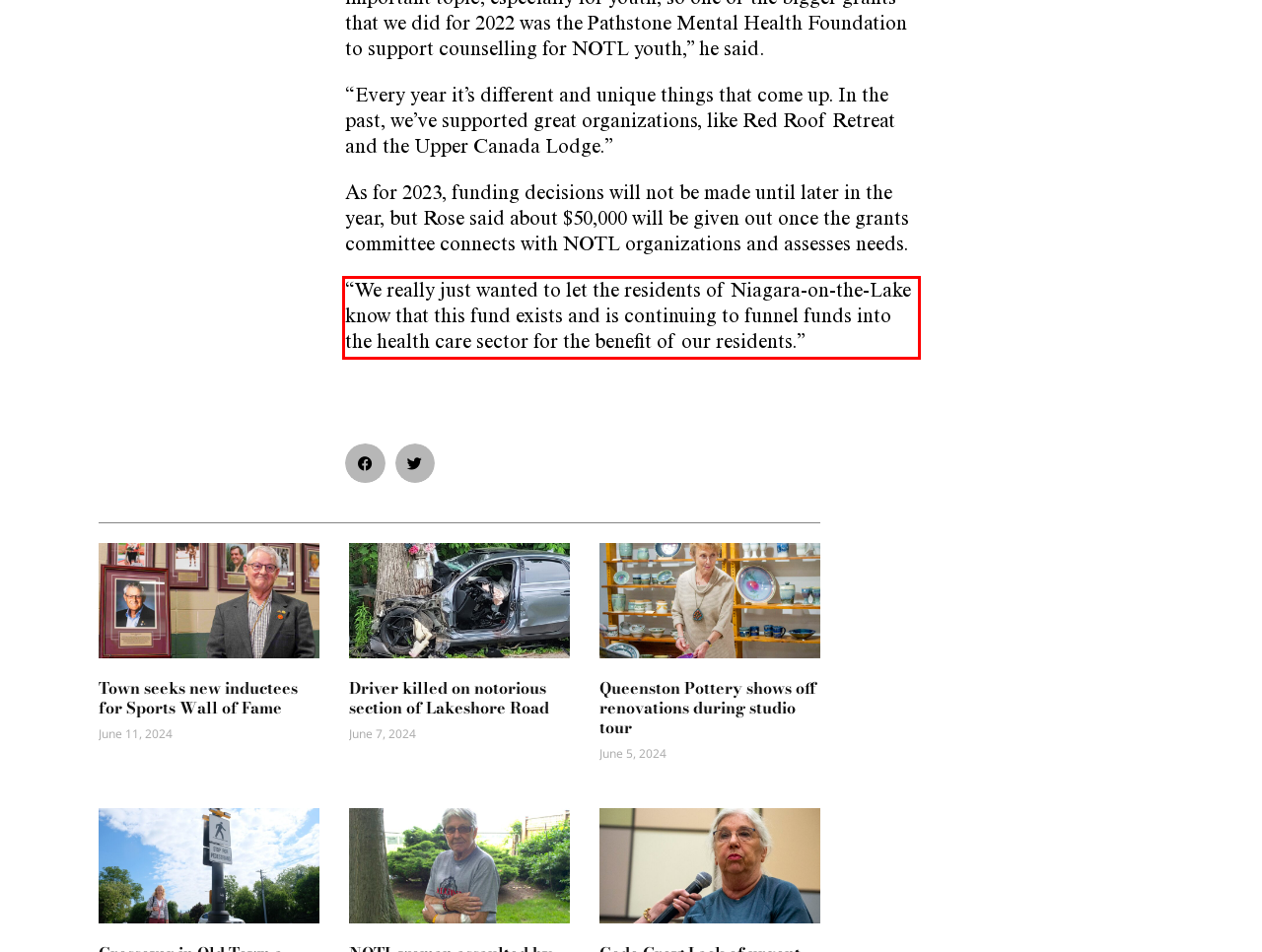Within the screenshot of a webpage, identify the red bounding box and perform OCR to capture the text content it contains.

“We really just wanted to let the residents of Niagara-on-the-Lake know that this fund exists and is continuing to funnel funds into the health care sector for the benefit of our residents.”